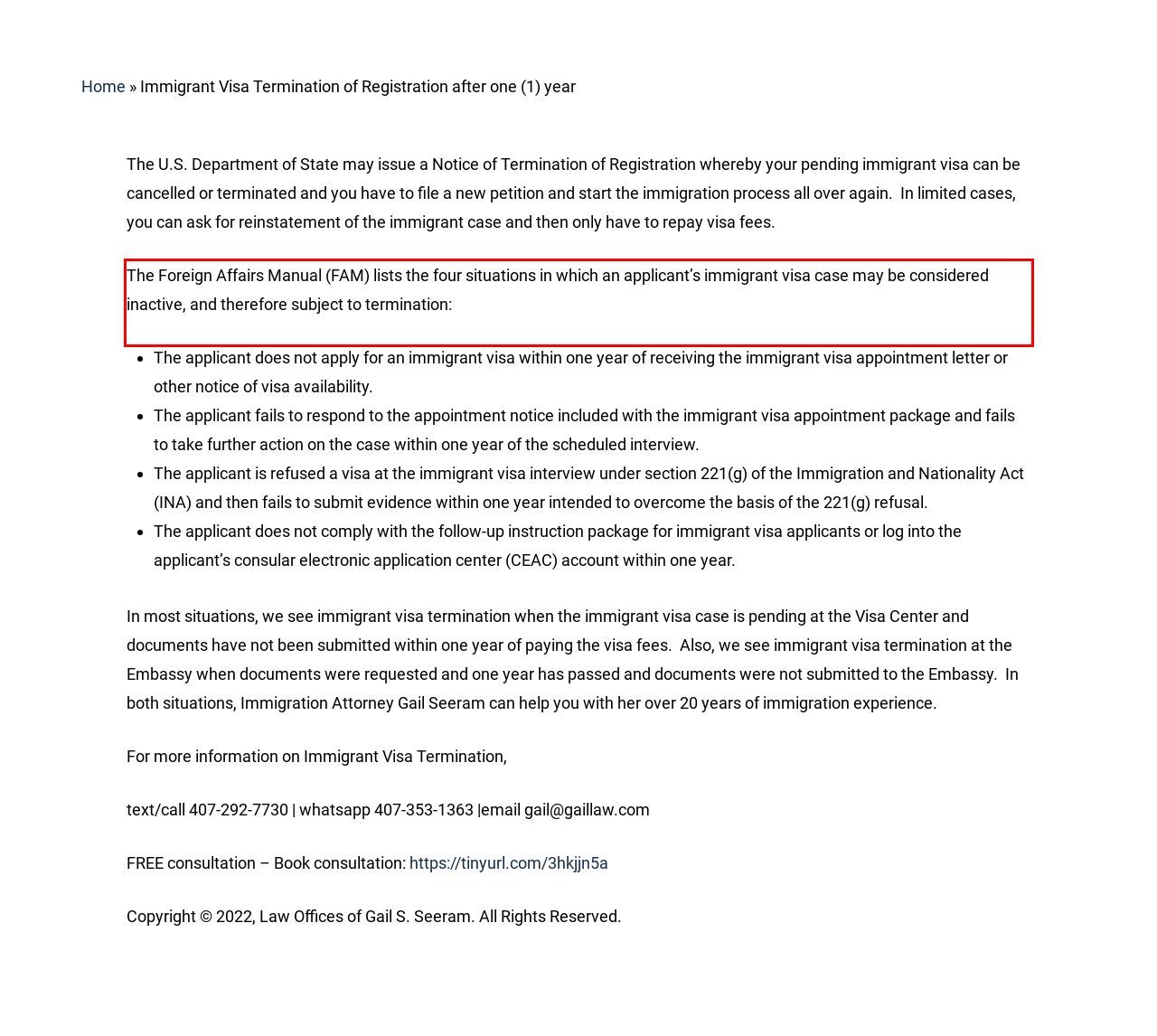You are given a screenshot of a webpage with a UI element highlighted by a red bounding box. Please perform OCR on the text content within this red bounding box.

The Foreign Affairs Manual (FAM) lists the four situations in which an applicant’s immigrant visa case may be considered inactive, and therefore subject to termination: